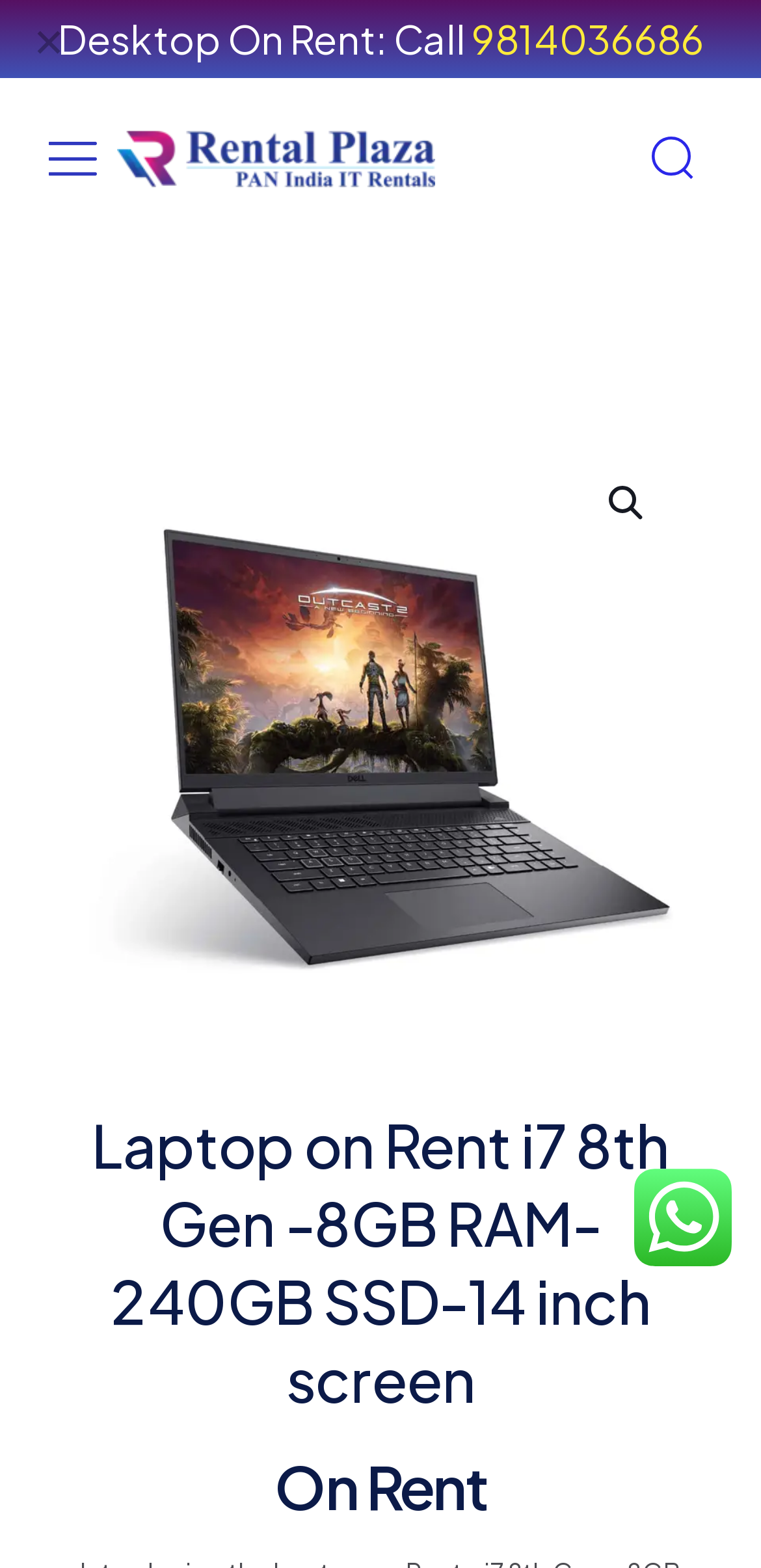Generate a thorough explanation of the webpage's elements.

The webpage appears to be a laptop rental service page. At the top-left corner, there is a small "✕" icon. Next to it, there are two links, one with no text and the other with the text "rental plaza", accompanied by an image with the same name. On the top-right corner, there is another link with the text "bethemestore2-header-icon4", accompanied by an image with the same name.

Below these top elements, there is a large figure that spans almost the entire width of the page, containing a link with the text "gaming laptop" and an image with the same name. This figure is likely a prominent advertisement or promotional element.

Further down, there are two headings. The first heading has the text "Laptop on Rent i7 8th Gen -8GB RAM-240GB SSD-14 inch screen", which suggests that this is the main title of the page. The second heading has the text "On Rent", which may indicate a section or category of laptops available for rent.

At the bottom-right corner, there is a standalone image with no accompanying text. The meta description mentions various locations, including Mohali, Chandigarh, Delhi, Noida, Gurugram, Mumbai, Hyderabad, Pune, and Bangalore, suggesting that the laptop rental service is available in these cities.